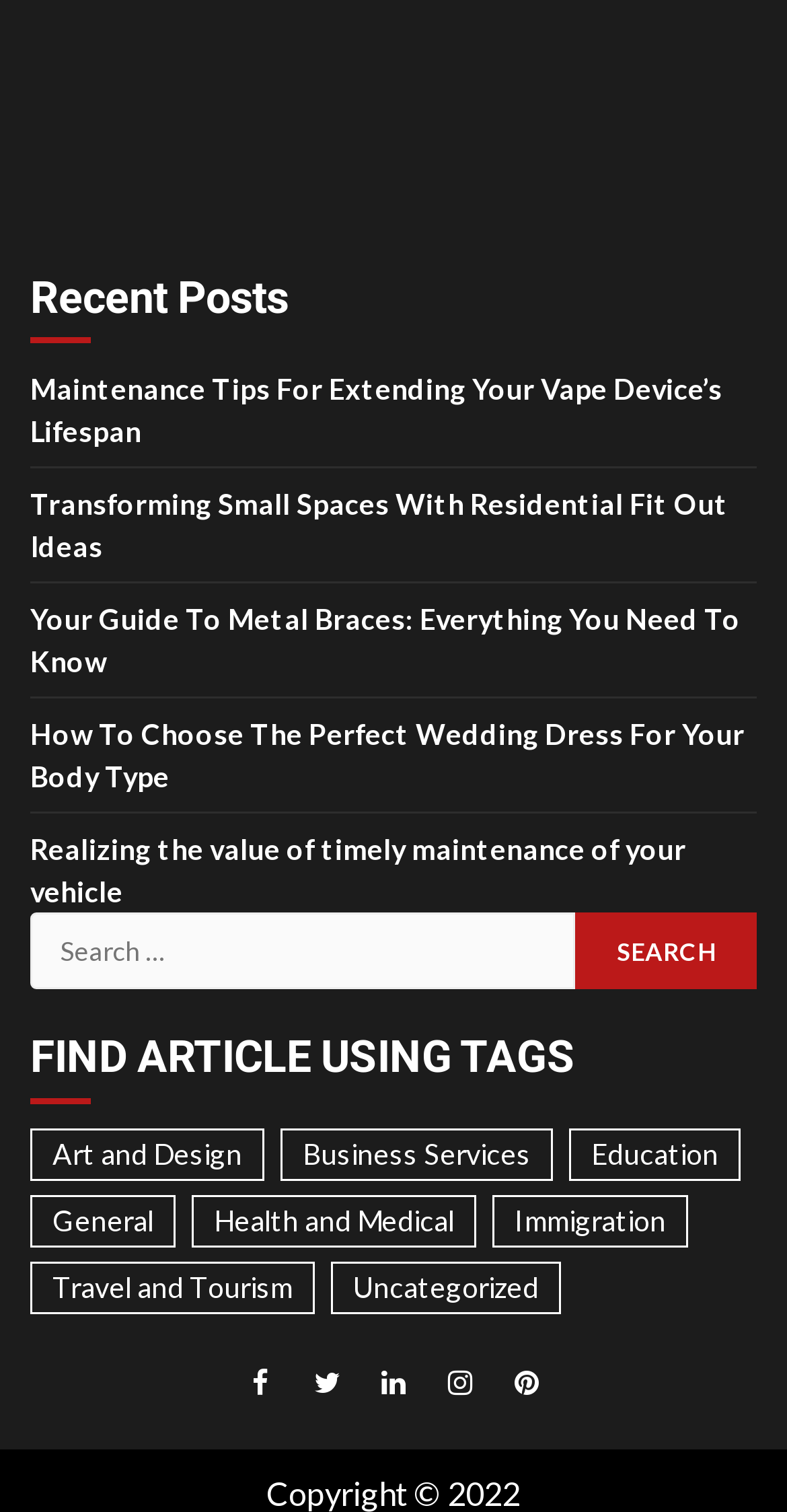How many recent posts are listed?
Answer with a single word or phrase by referring to the visual content.

5